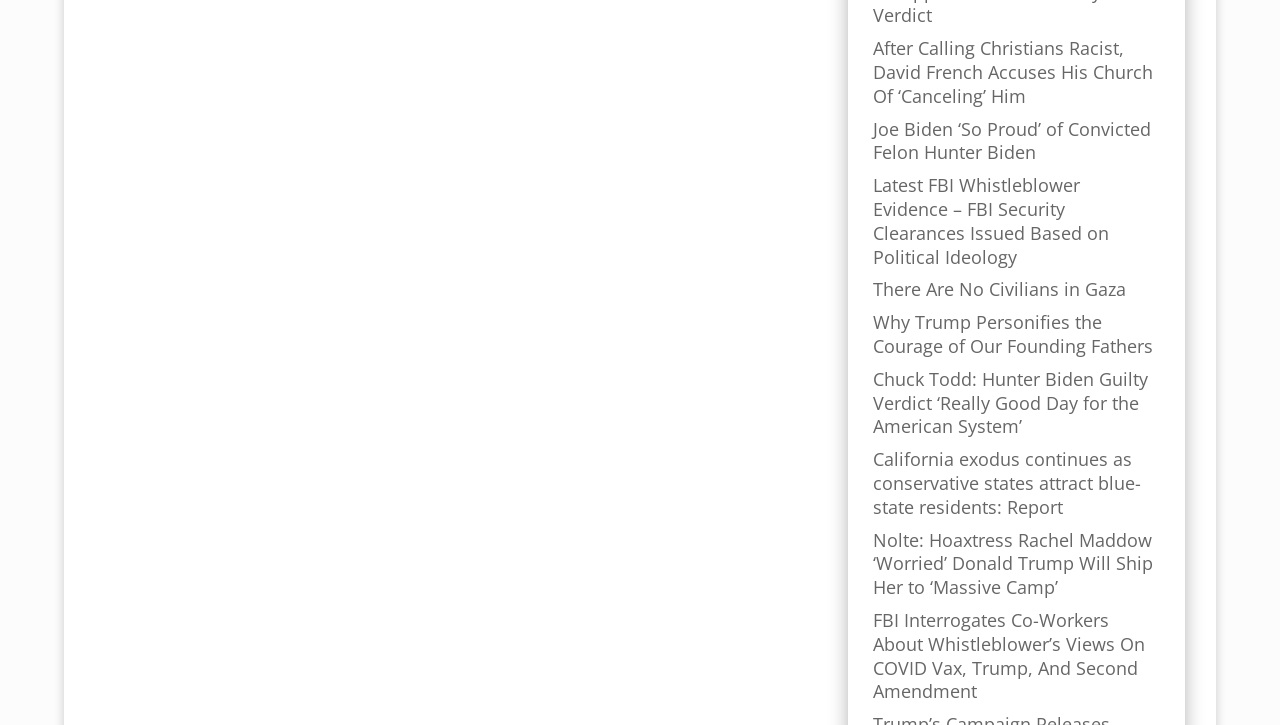Identify the bounding box coordinates for the region to click in order to carry out this instruction: "View news about Hunter Biden's guilty verdict". Provide the coordinates using four float numbers between 0 and 1, formatted as [left, top, right, bottom].

[0.682, 0.506, 0.897, 0.605]